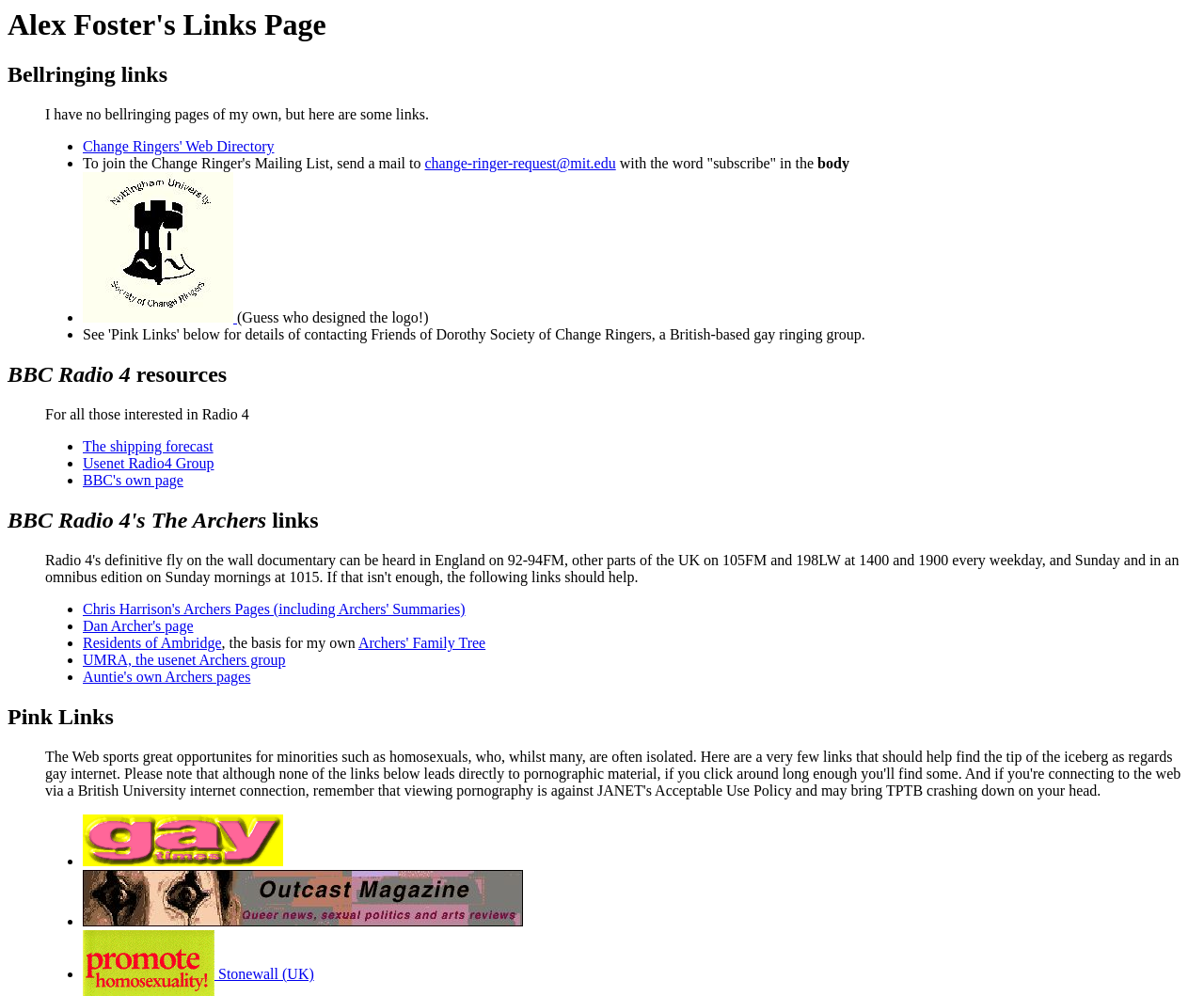Please indicate the bounding box coordinates of the element's region to be clicked to achieve the instruction: "Click on the 'Home' link". Provide the coordinates as four float numbers between 0 and 1, i.e., [left, top, right, bottom].

None